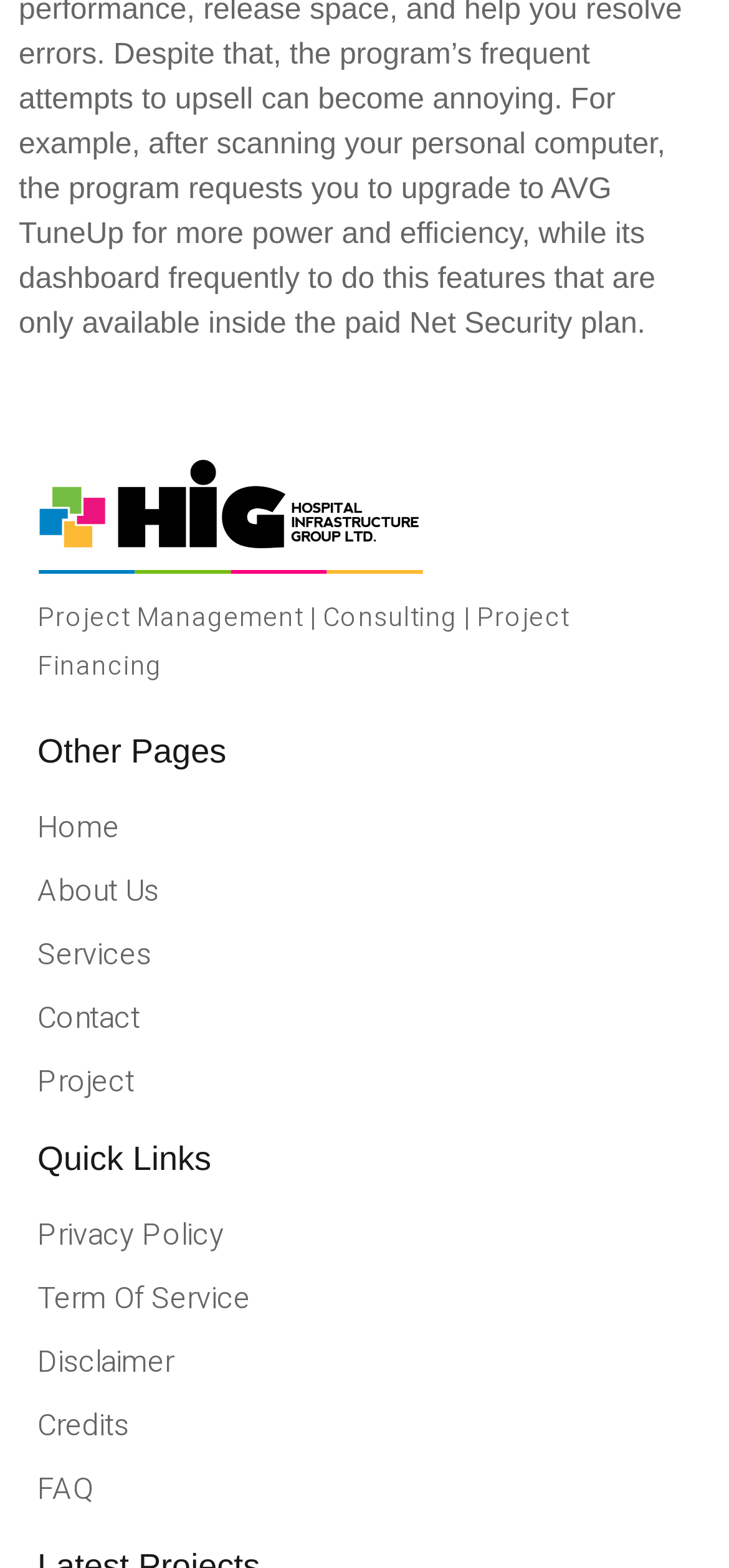Could you highlight the region that needs to be clicked to execute the instruction: "view project details"?

[0.051, 0.676, 0.949, 0.704]